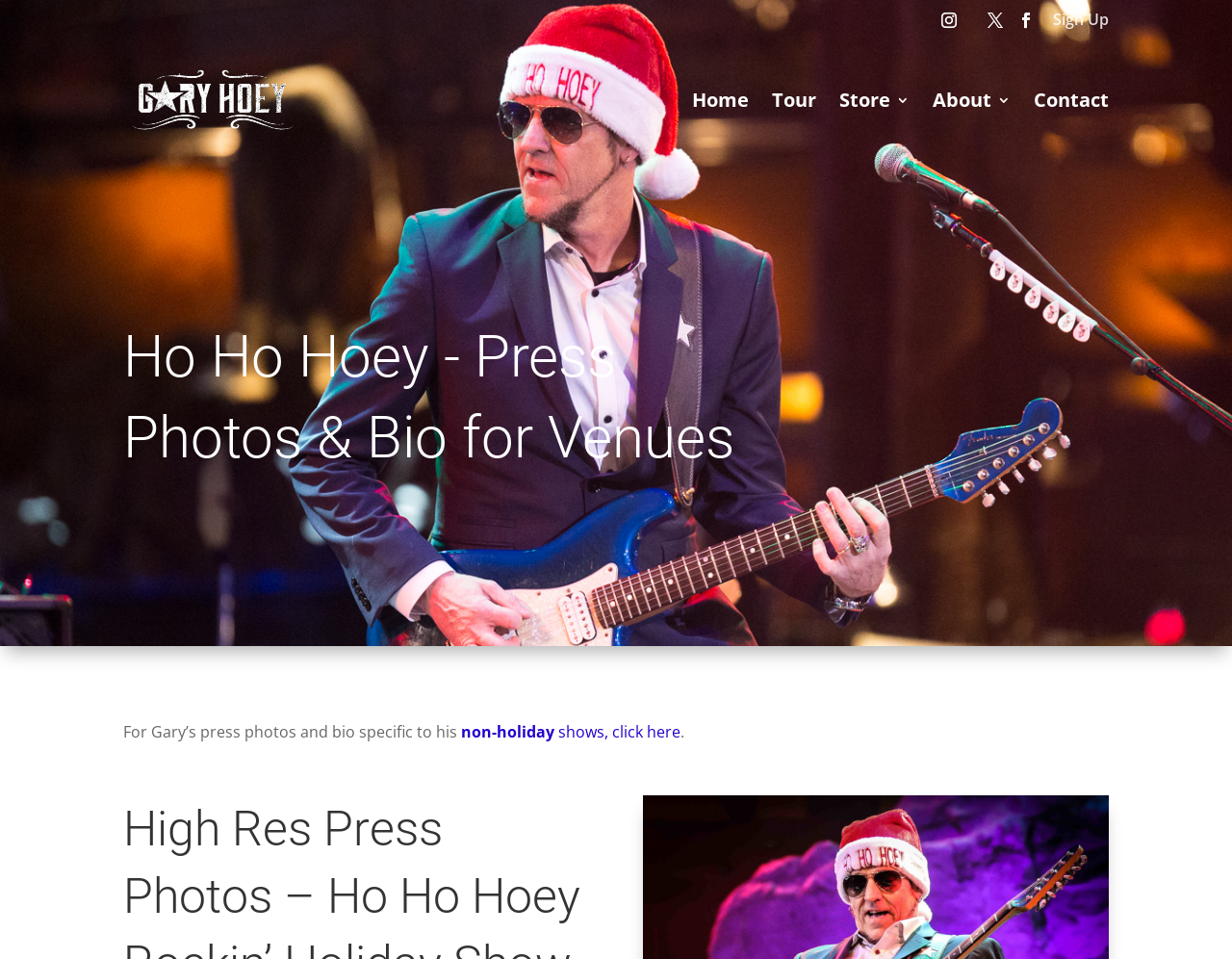Identify and provide the text of the main header on the webpage.

Ho Ho Hoey - Press Photos & Bio for Venues